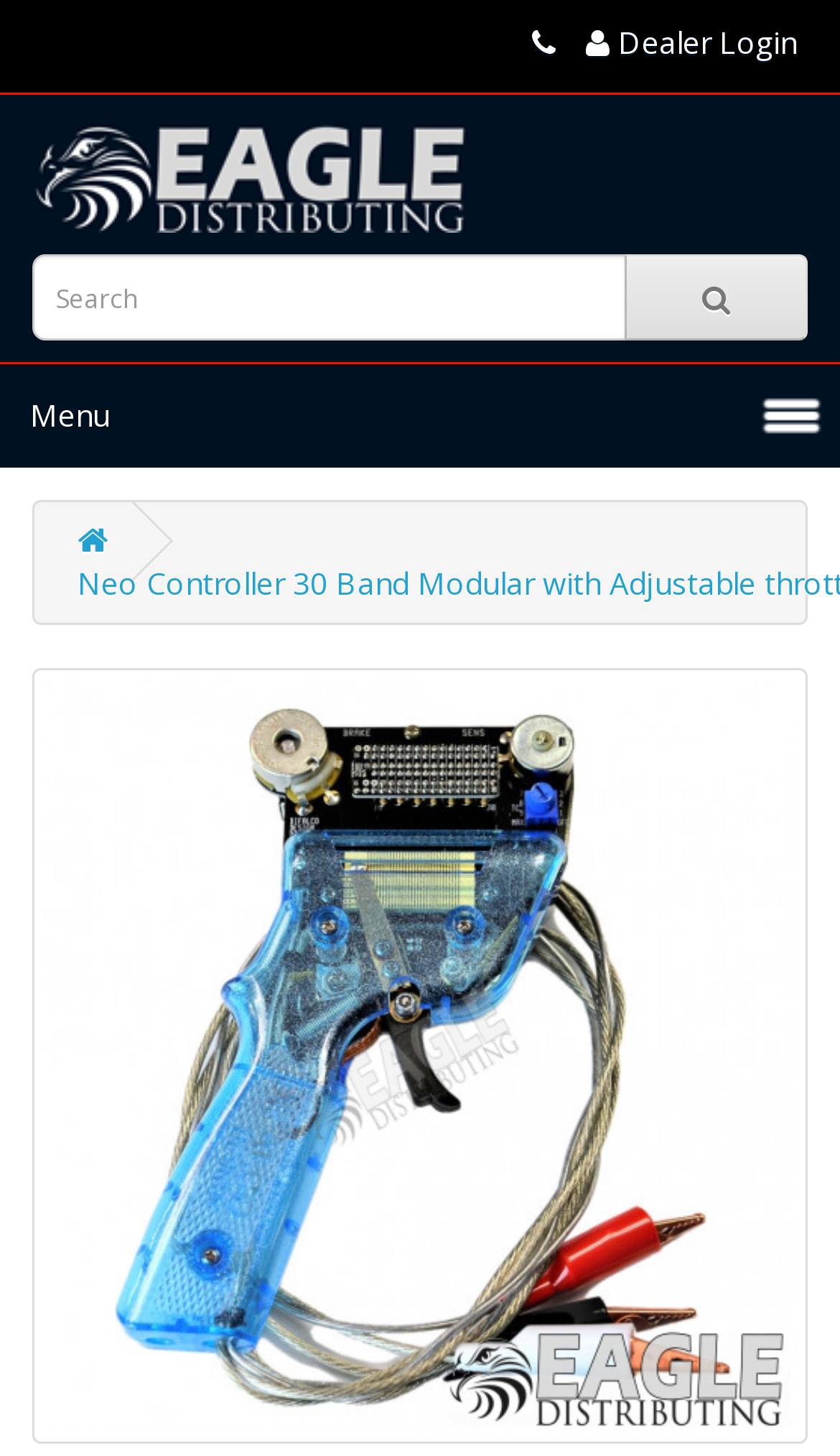What is the name of the controller?
Give a one-word or short-phrase answer derived from the screenshot.

Neo Controller 30 Band